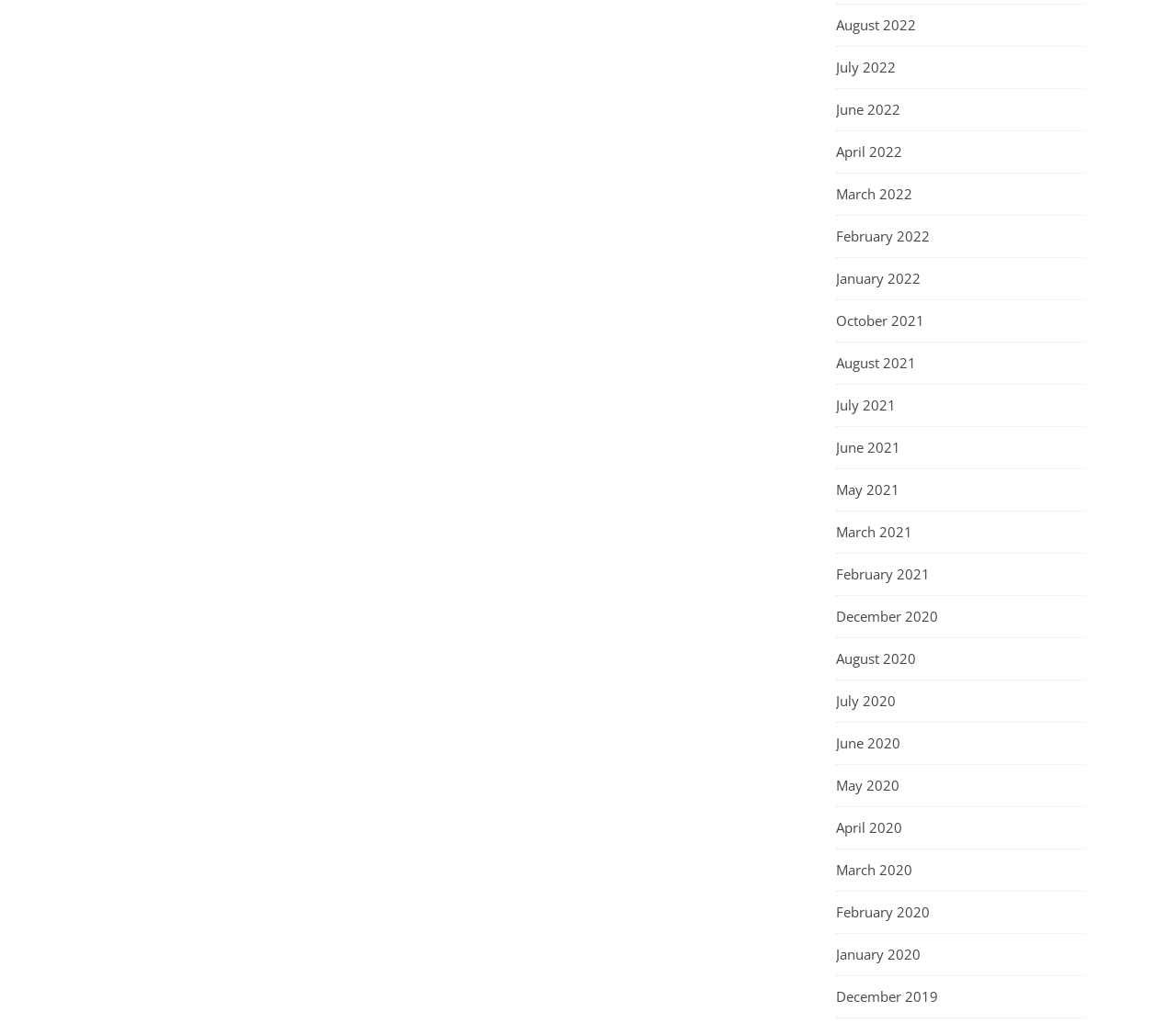Can you determine the bounding box coordinates of the area that needs to be clicked to fulfill the following instruction: "browse December 2019"?

[0.711, 0.954, 0.798, 0.995]